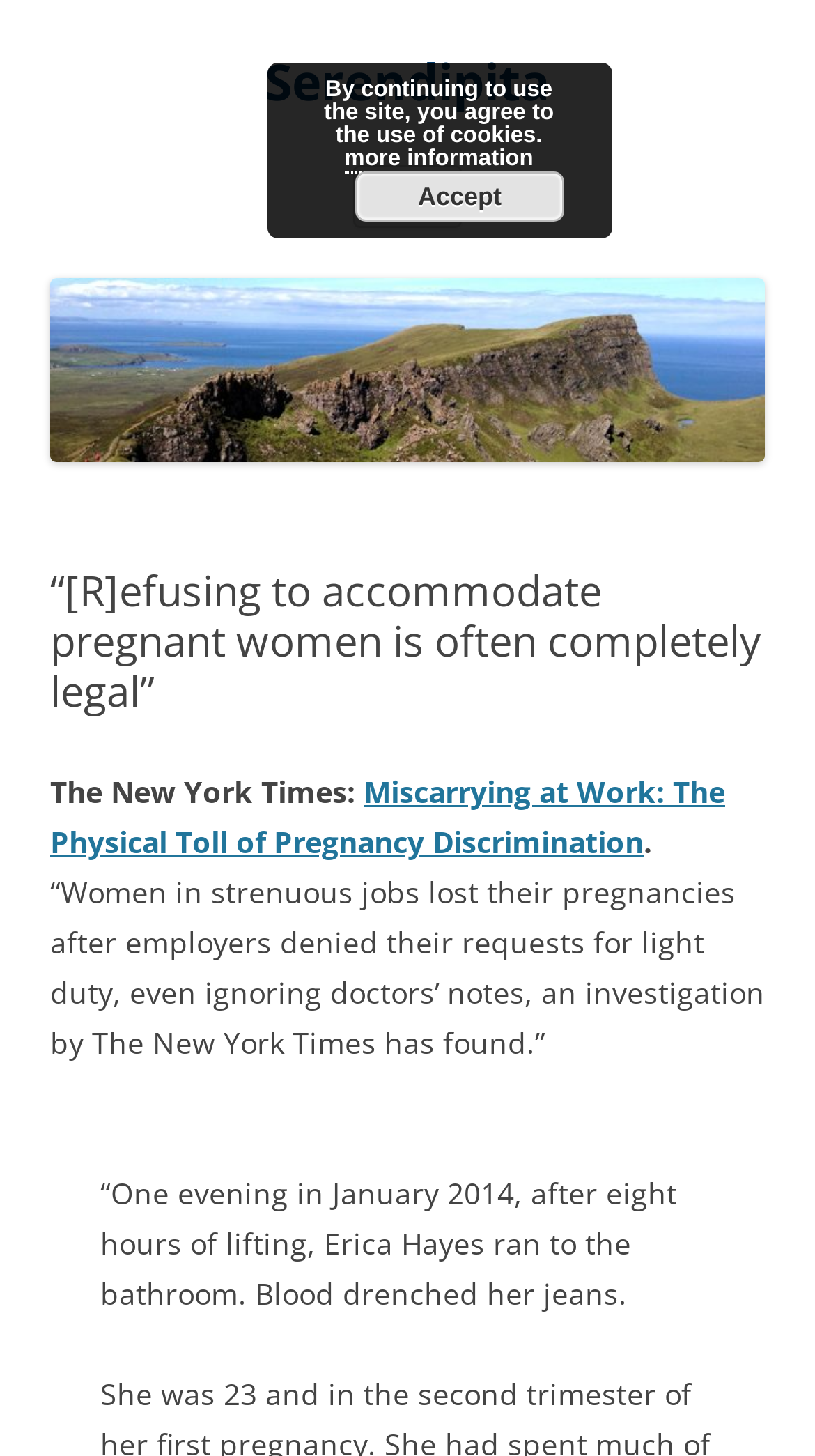Answer this question using a single word or a brief phrase:
What is the topic of the article?

Pregnancy discrimination